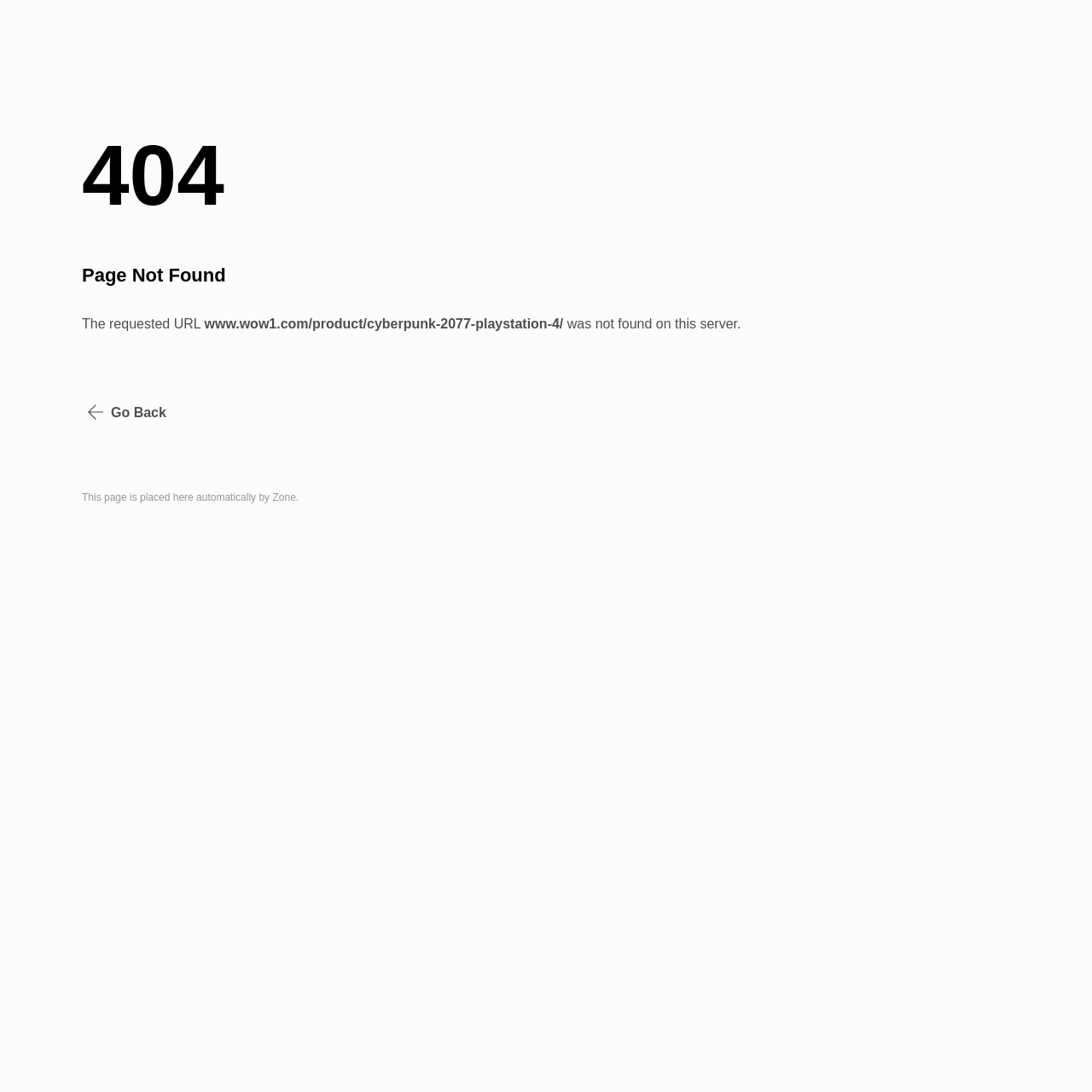What is the purpose of the button?
Answer the question with a detailed and thorough explanation.

The button with the text 'Go Back' is likely intended to allow the user to navigate back to the previous page or a previous state, as it is a common functionality in web browsers.